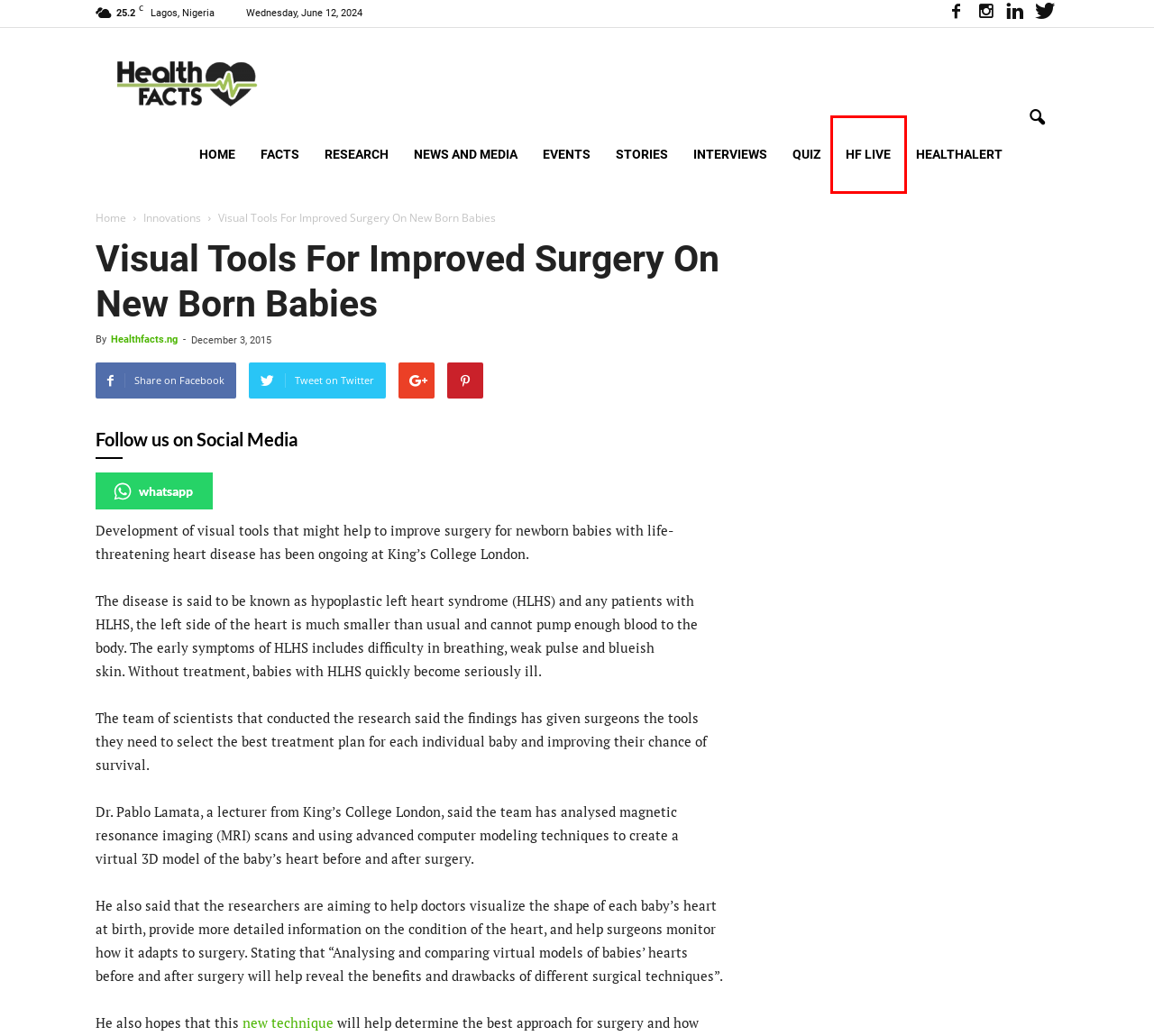You have a screenshot of a webpage with a red rectangle bounding box around an element. Identify the best matching webpage description for the new page that appears after clicking the element in the bounding box. The descriptions are:
A. Healthfacts - Healthy living starts here
B. Stories Archives - Healthfacts
C. Interviews Archives - Healthfacts
D. Leadership News - Nigeria News, Nigerian Newspaper, Breaking News and more
E. Events Archives - Healthfacts
F. HealthAlert - Healthfacts
G. Innovations Archives - Healthfacts
H. chats Archive - Healthfacts

H